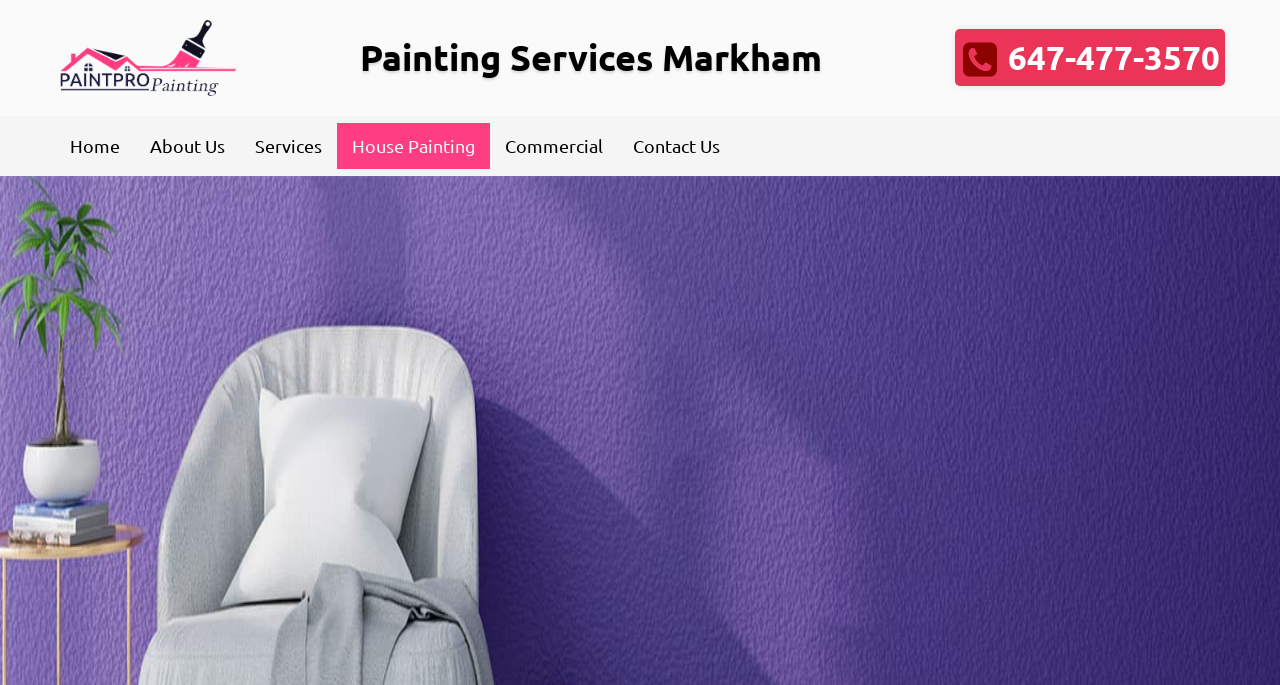Use a single word or phrase to answer this question: 
How many navigation links are there?

6